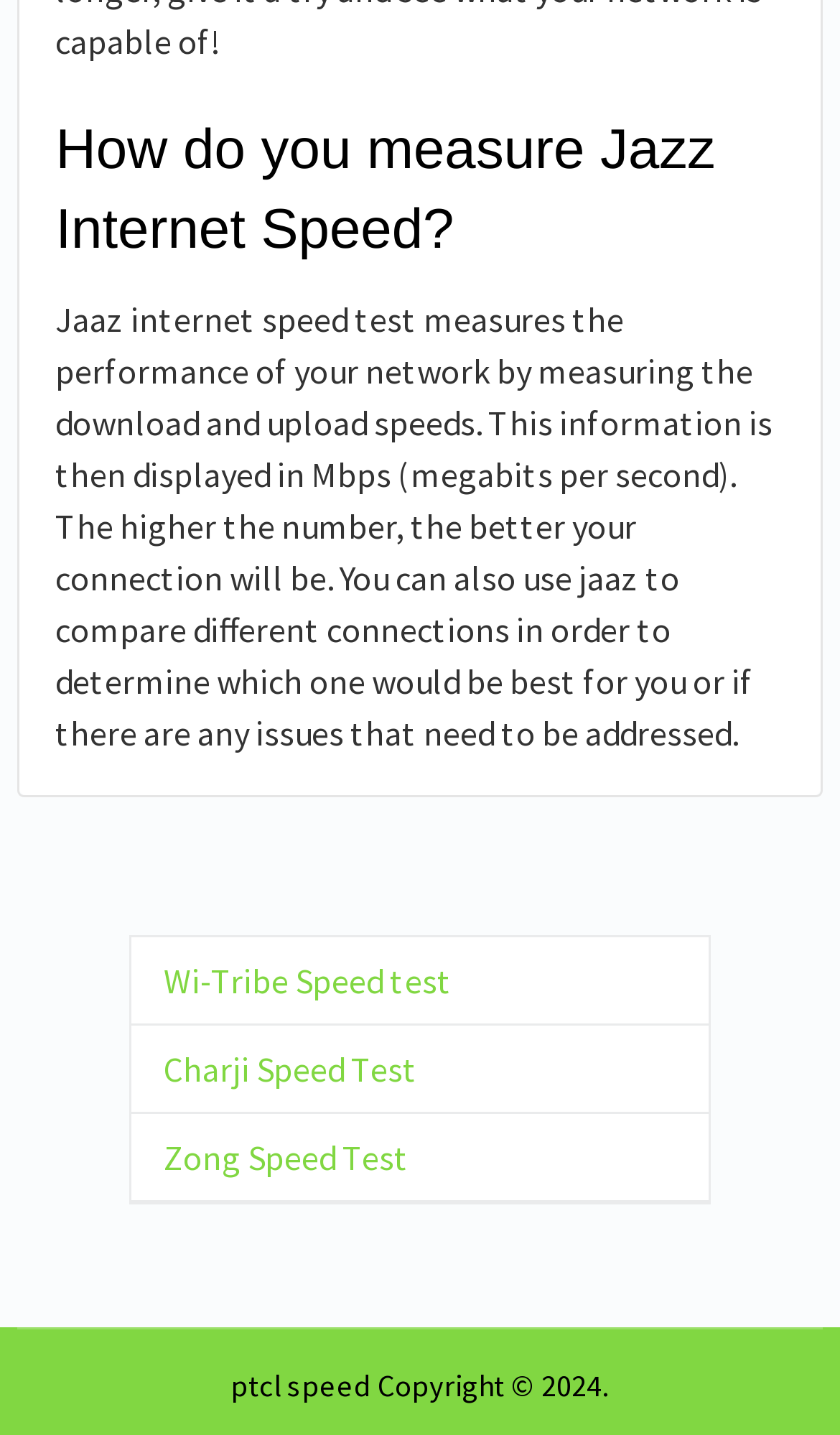Please examine the image and answer the question with a detailed explanation:
What is the copyright year mentioned on the webpage?

The webpage mentions 'Copyright © 2024' at the bottom, indicating that the copyright year is 2024.